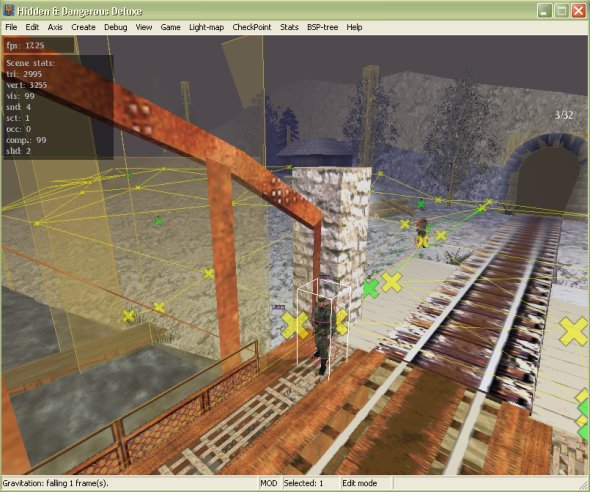Please give a concise answer to this question using a single word or phrase: 
What is the environment surrounding the bridge?

snow-covered trees and a tunnel